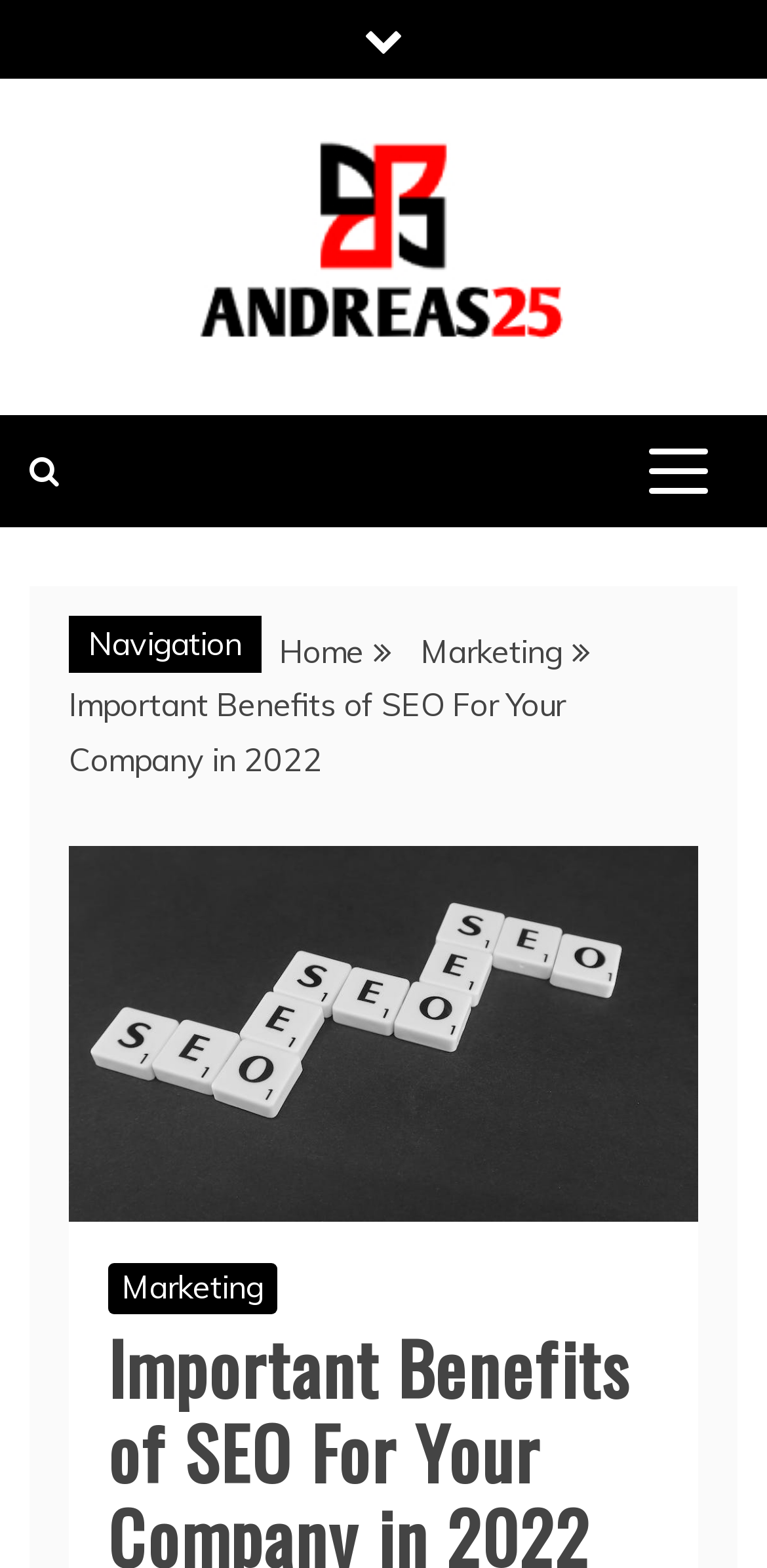Please provide the bounding box coordinate of the region that matches the element description: Andreas25. Coordinates should be in the format (top-left x, top-left y, bottom-right x, bottom-right y) and all values should be between 0 and 1.

[0.038, 0.222, 0.336, 0.267]